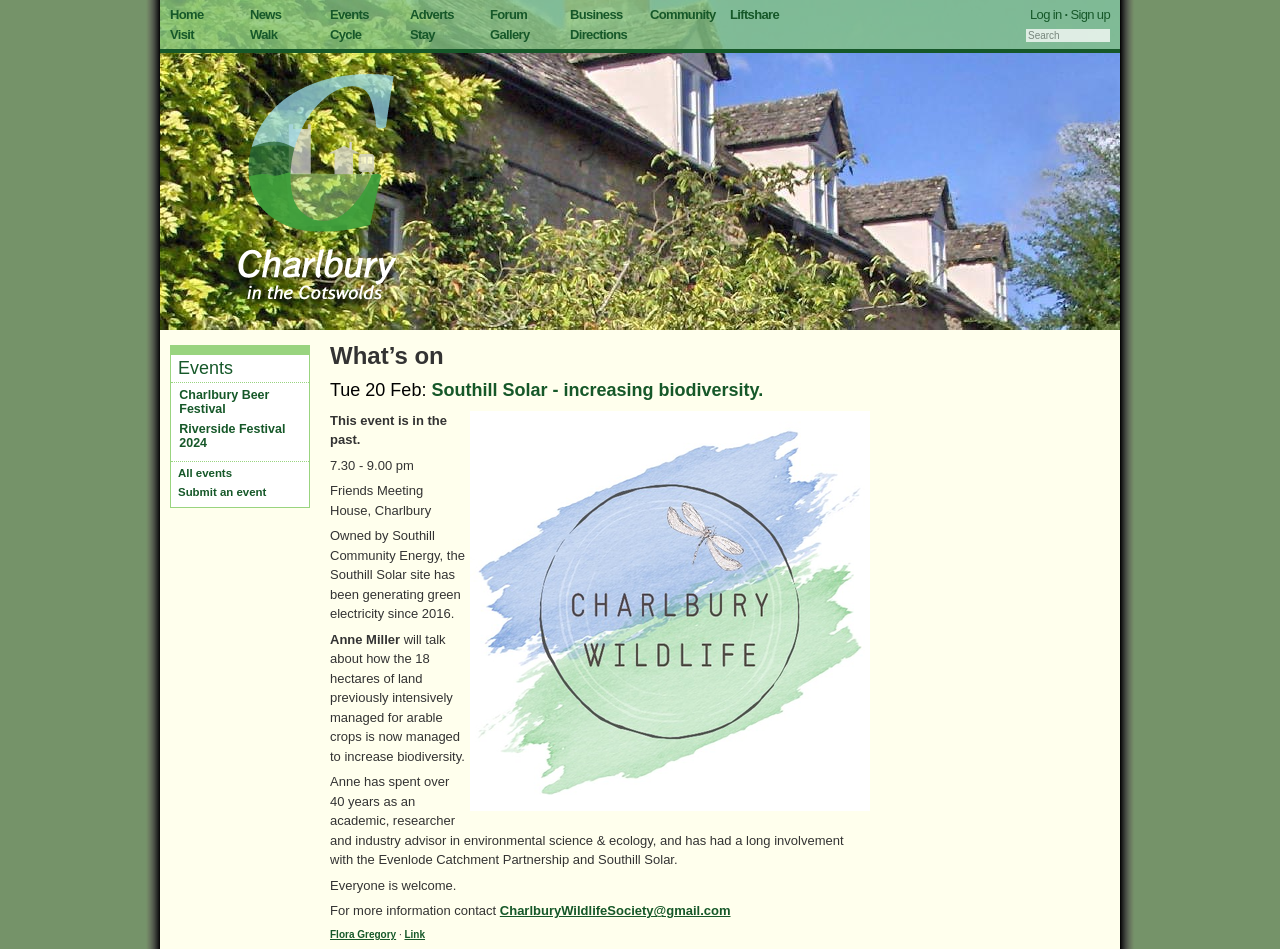Identify the bounding box coordinates for the element that needs to be clicked to fulfill this instruction: "View the Events page". Provide the coordinates in the format of four float numbers between 0 and 1: [left, top, right, bottom].

[0.139, 0.377, 0.182, 0.398]